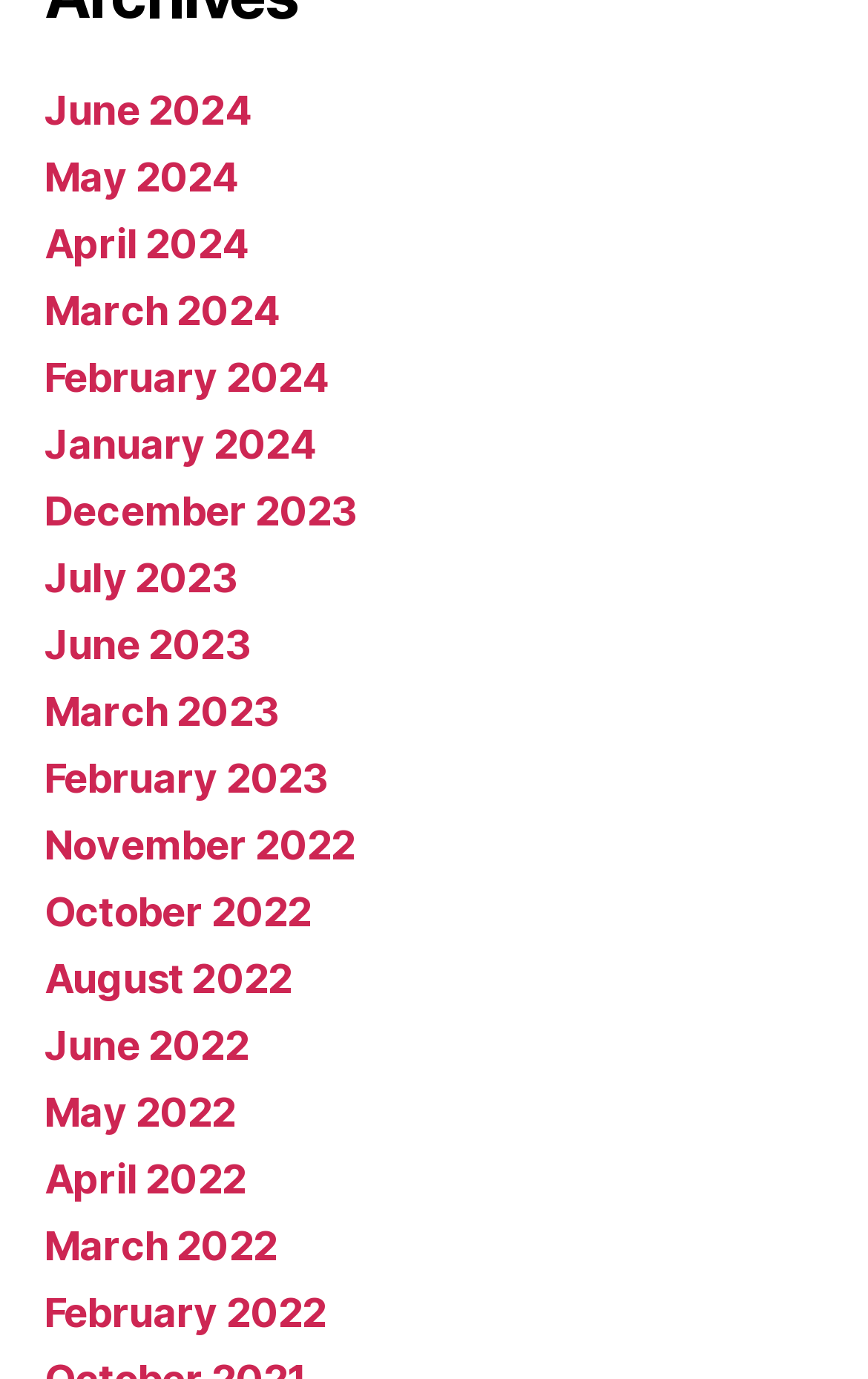Pinpoint the bounding box coordinates of the clickable element needed to complete the instruction: "view camera accessories". The coordinates should be provided as four float numbers between 0 and 1: [left, top, right, bottom].

None